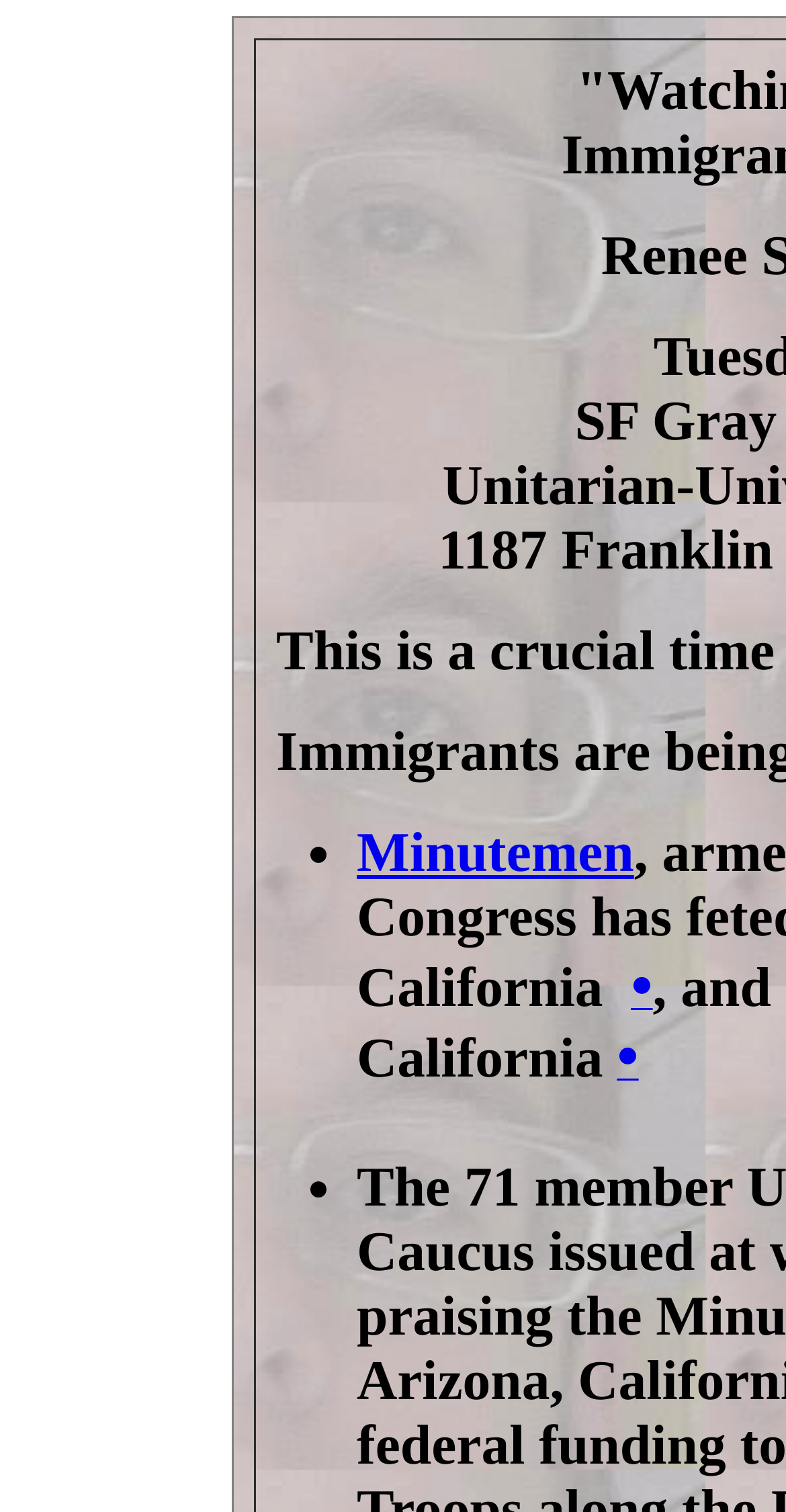Determine the bounding box for the UI element as described: "•". The coordinates should be represented as four float numbers between 0 and 1, formatted as [left, top, right, bottom].

[0.803, 0.644, 0.83, 0.671]